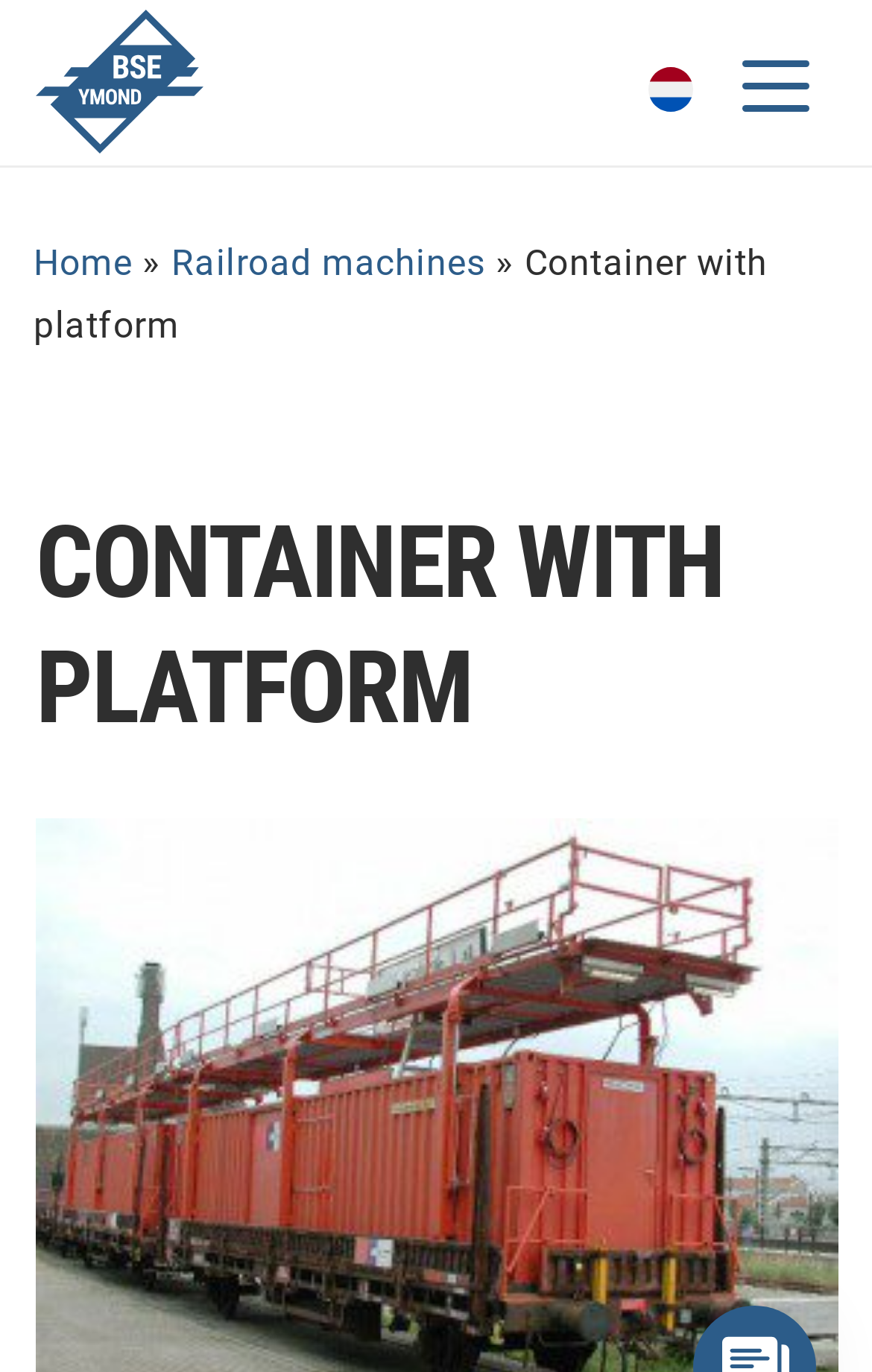Please find and generate the text of the main header of the webpage.

CONTAINER WITH PLATFORM